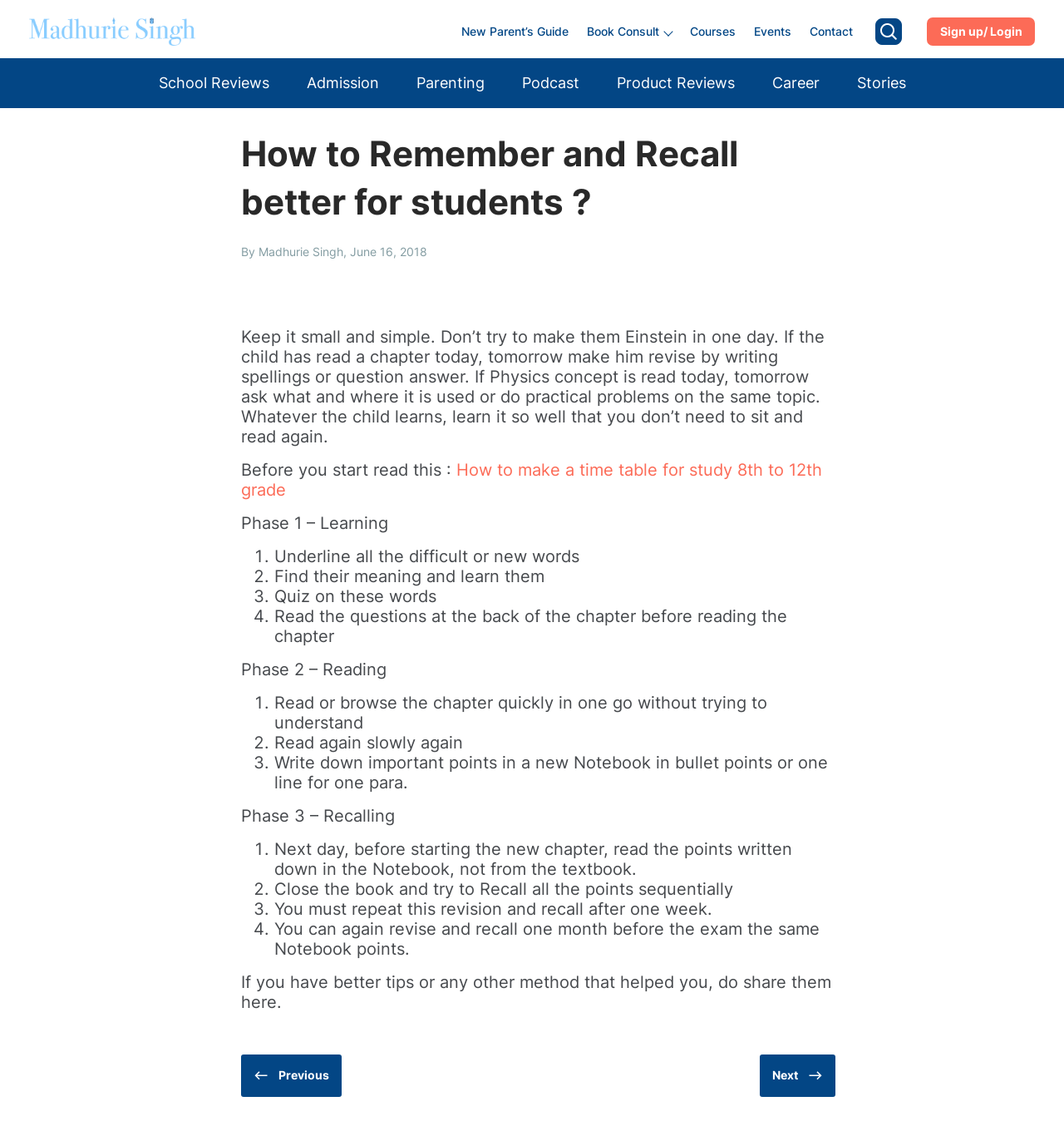Please indicate the bounding box coordinates for the clickable area to complete the following task: "Click the Sumex1 Logo". The coordinates should be specified as four float numbers between 0 and 1, i.e., [left, top, right, bottom].

None